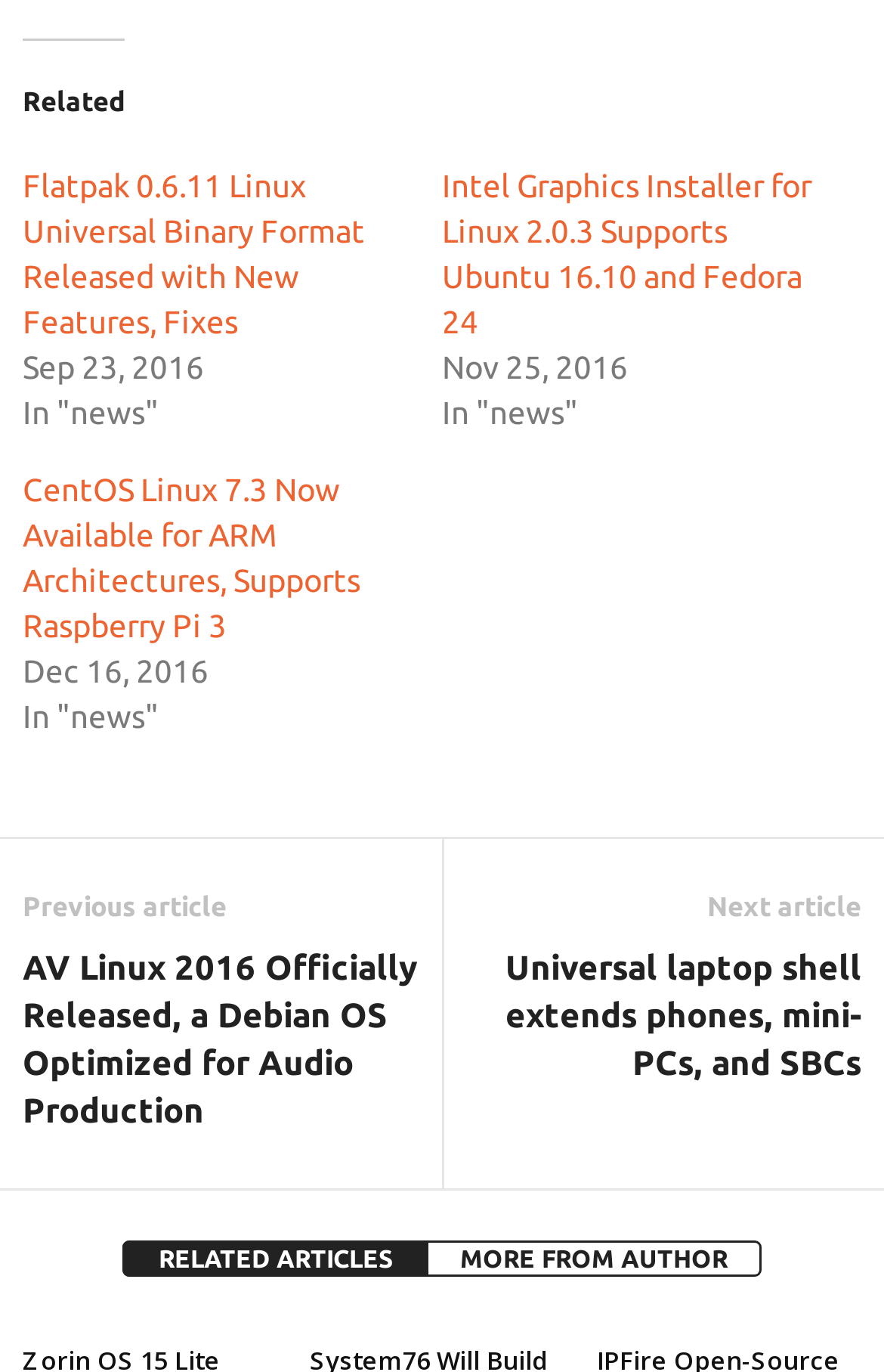Find the bounding box coordinates of the element's region that should be clicked in order to follow the given instruction: "Check previous article". The coordinates should consist of four float numbers between 0 and 1, i.e., [left, top, right, bottom].

[0.026, 0.65, 0.256, 0.672]